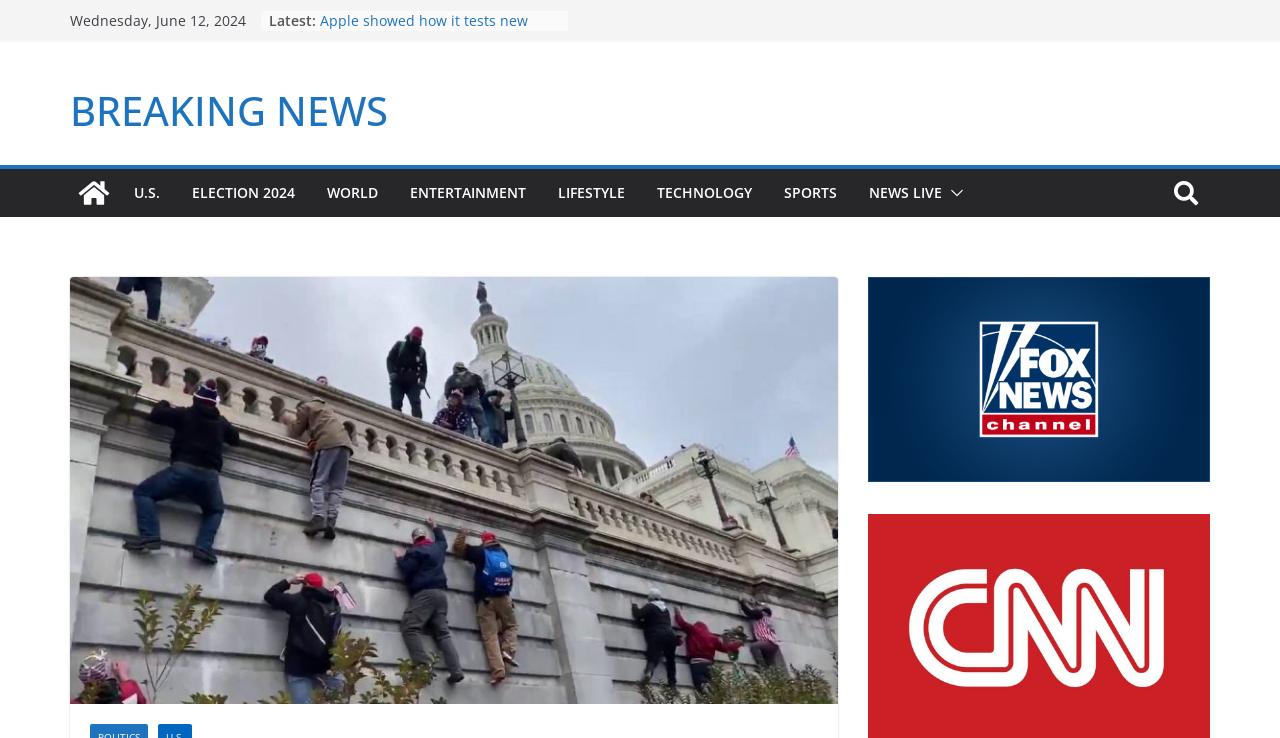Provide your answer in a single word or phrase: 
What is the category of the news 'Apple showed how it tests new iPhones for water resistance'?

TECHNOLOGY